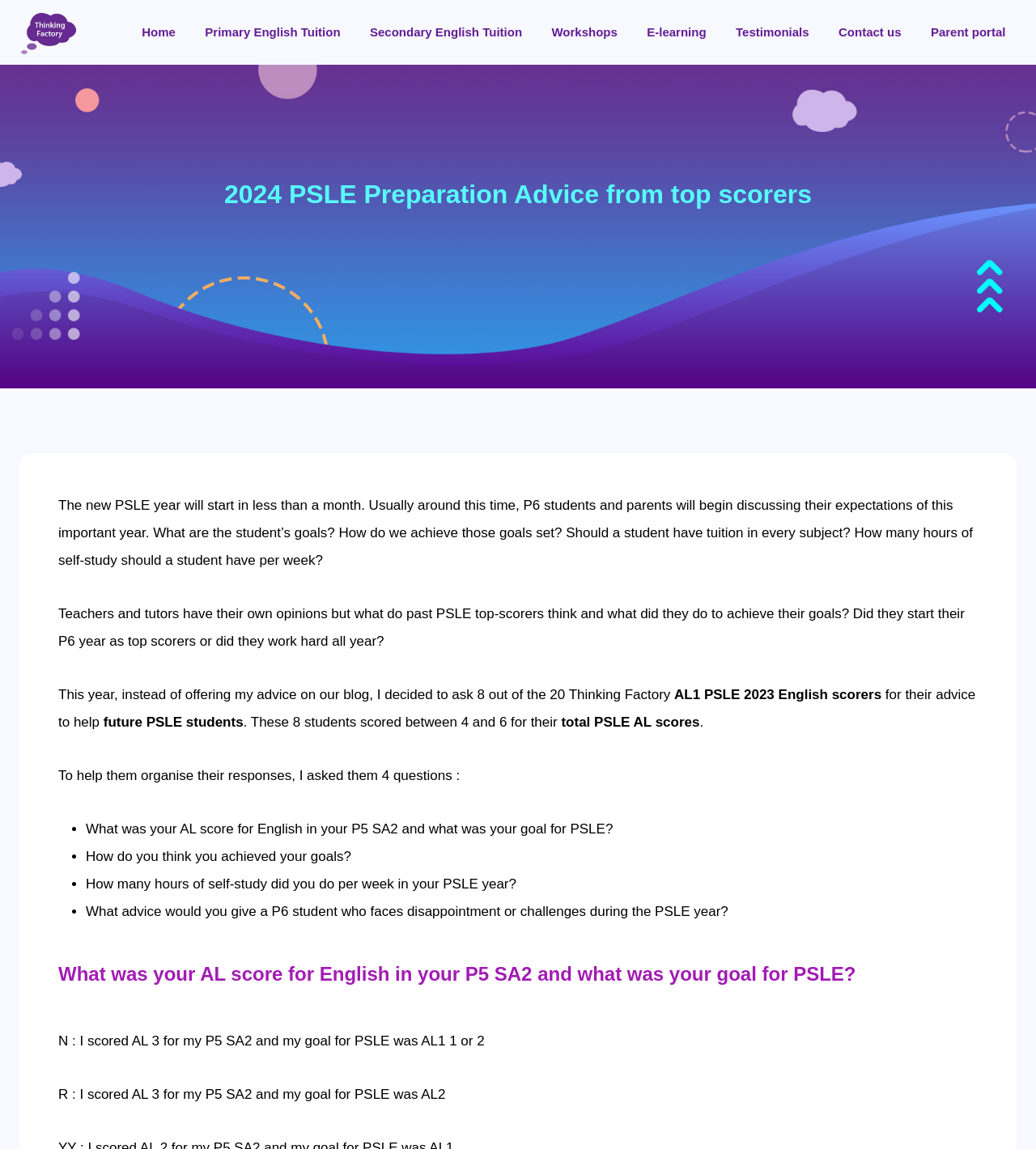What is the purpose of the 4 questions asked to the top scorers?
From the image, provide a succinct answer in one word or a short phrase.

To help them organize their responses